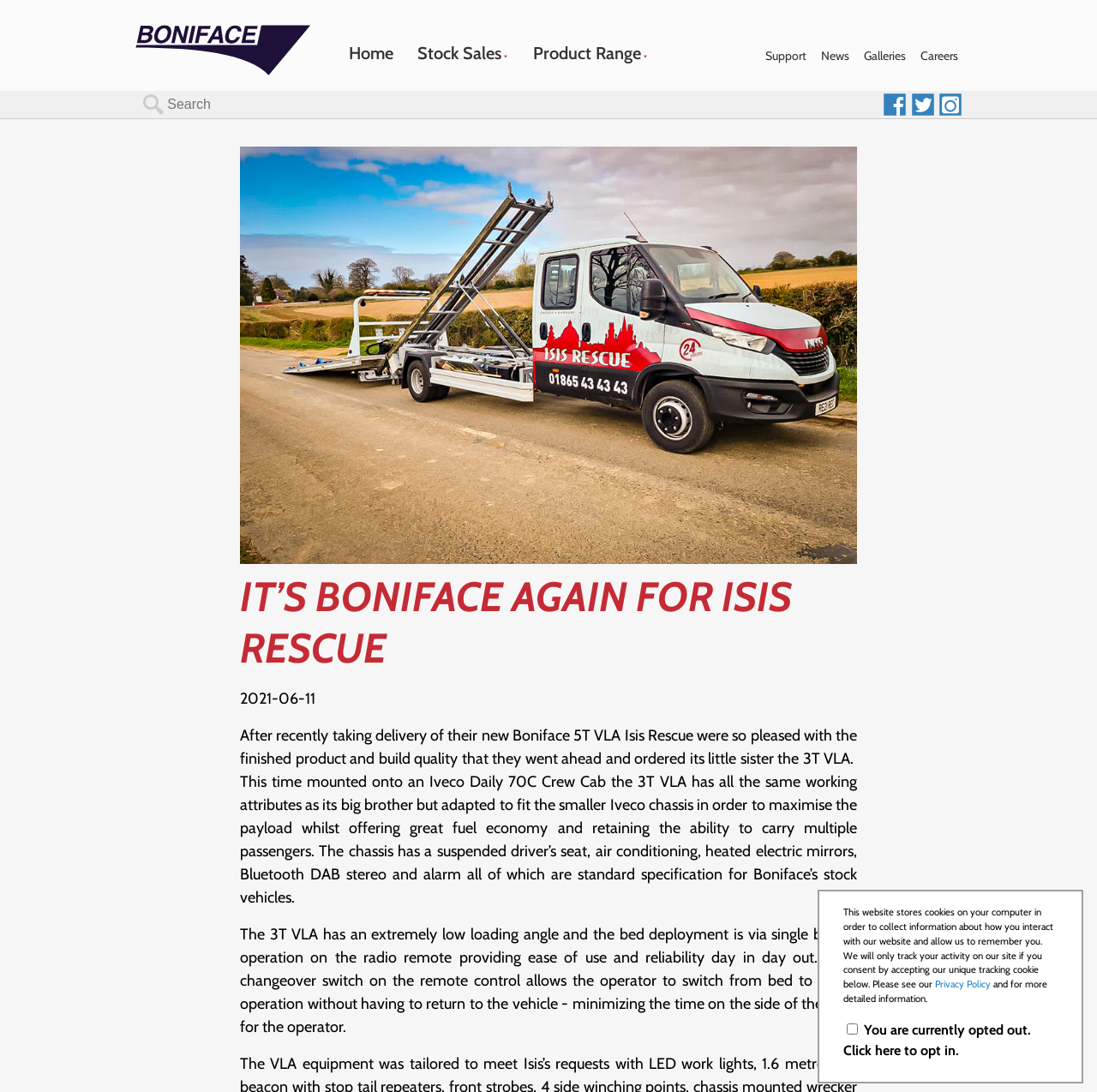Specify the bounding box coordinates of the element's area that should be clicked to execute the given instruction: "Follow us on Facebook". The coordinates should be four float numbers between 0 and 1, i.e., [left, top, right, bottom].

[0.803, 0.09, 0.828, 0.1]